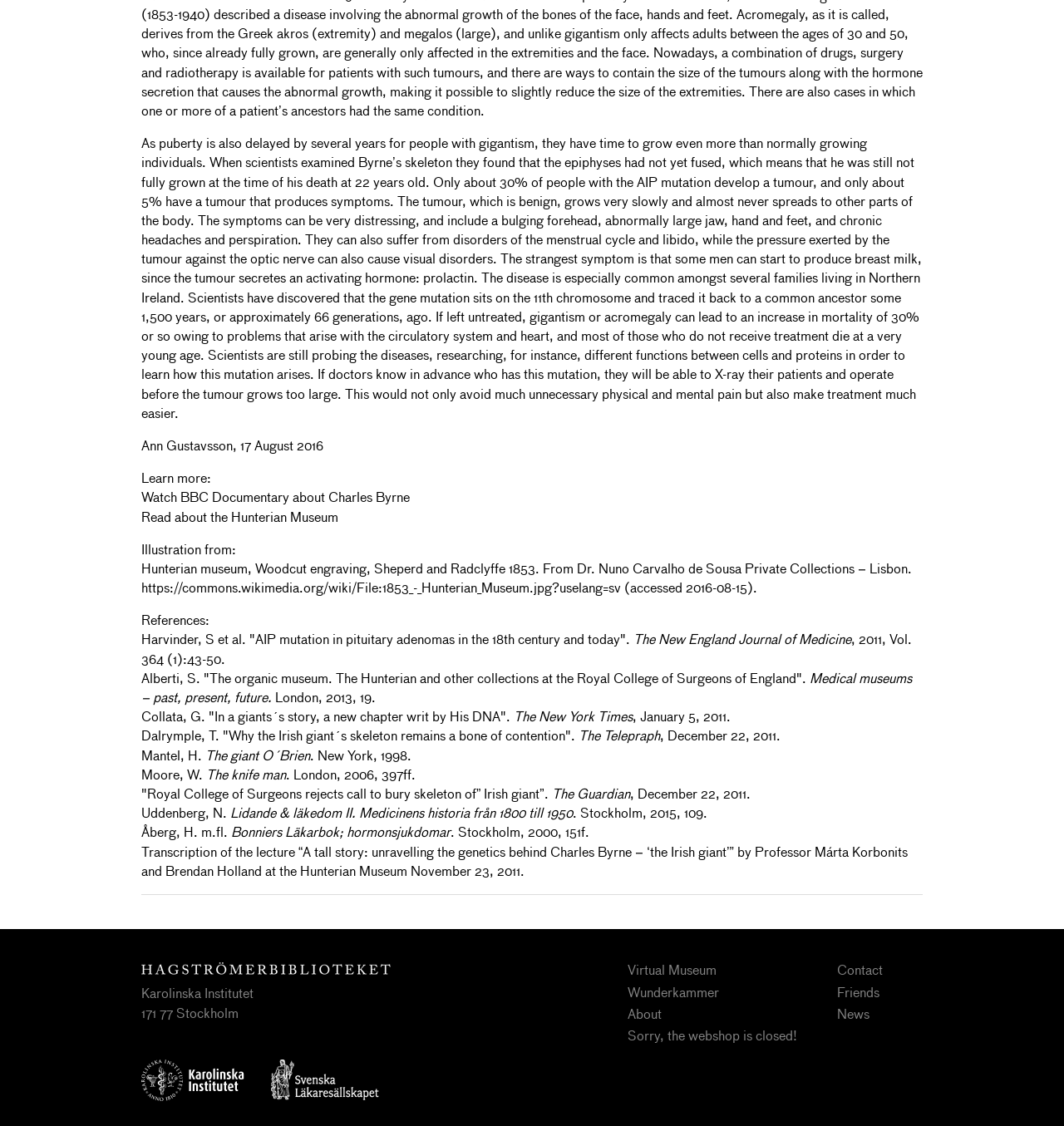Please determine the bounding box coordinates for the UI element described here. Use the format (top-left x, top-left y, bottom-right x, bottom-right y) with values bounded between 0 and 1: Hagströmerbiblioteket

[0.133, 0.854, 0.367, 0.865]